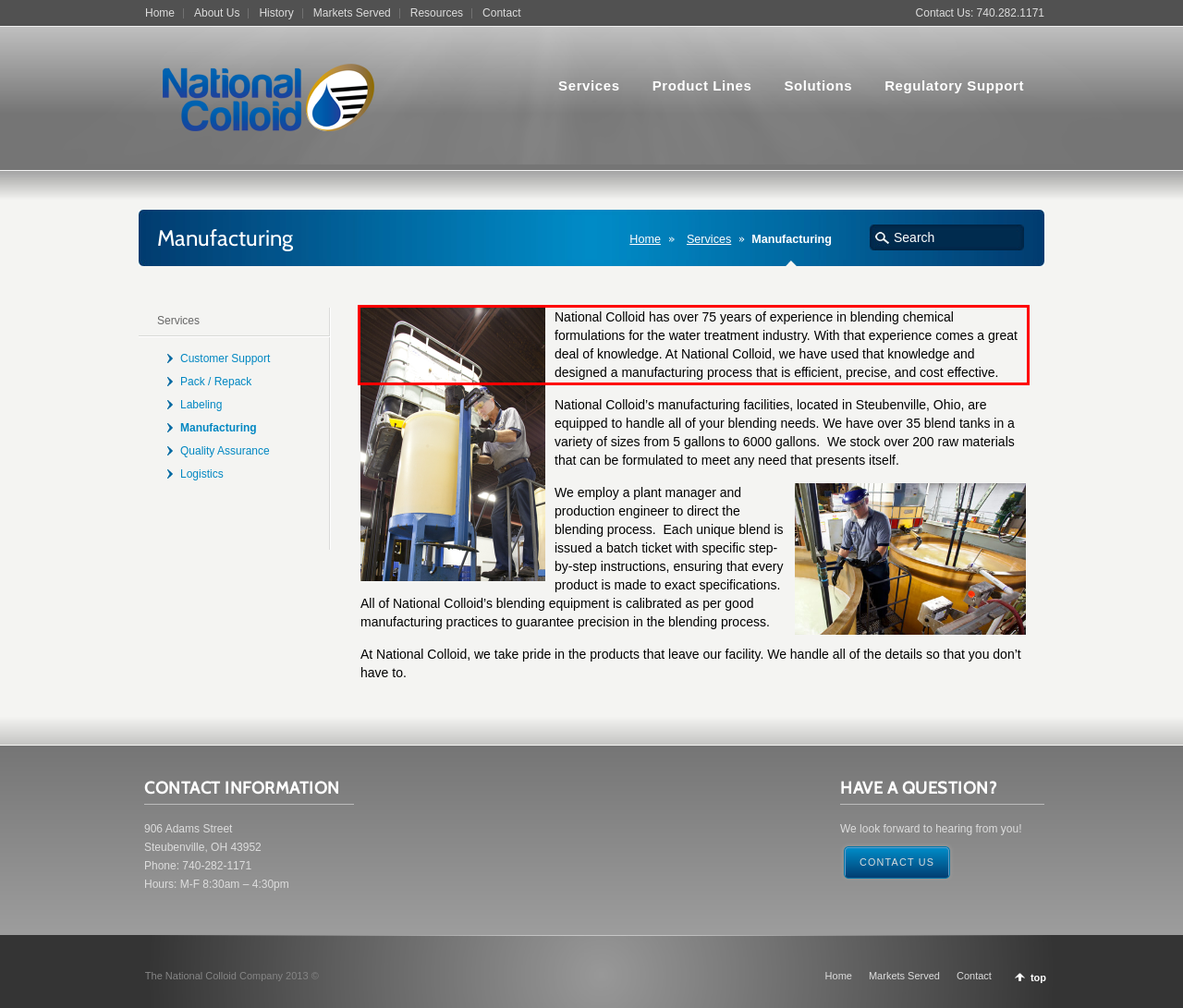Look at the screenshot of the webpage, locate the red rectangle bounding box, and generate the text content that it contains.

National Colloid has over 75 years of experience in blending chemical formulations for the water treatment industry. With that experience comes a great deal of knowledge. At National Colloid, we have used that knowledge and designed a manufacturing process that is efficient, precise, and cost effective.